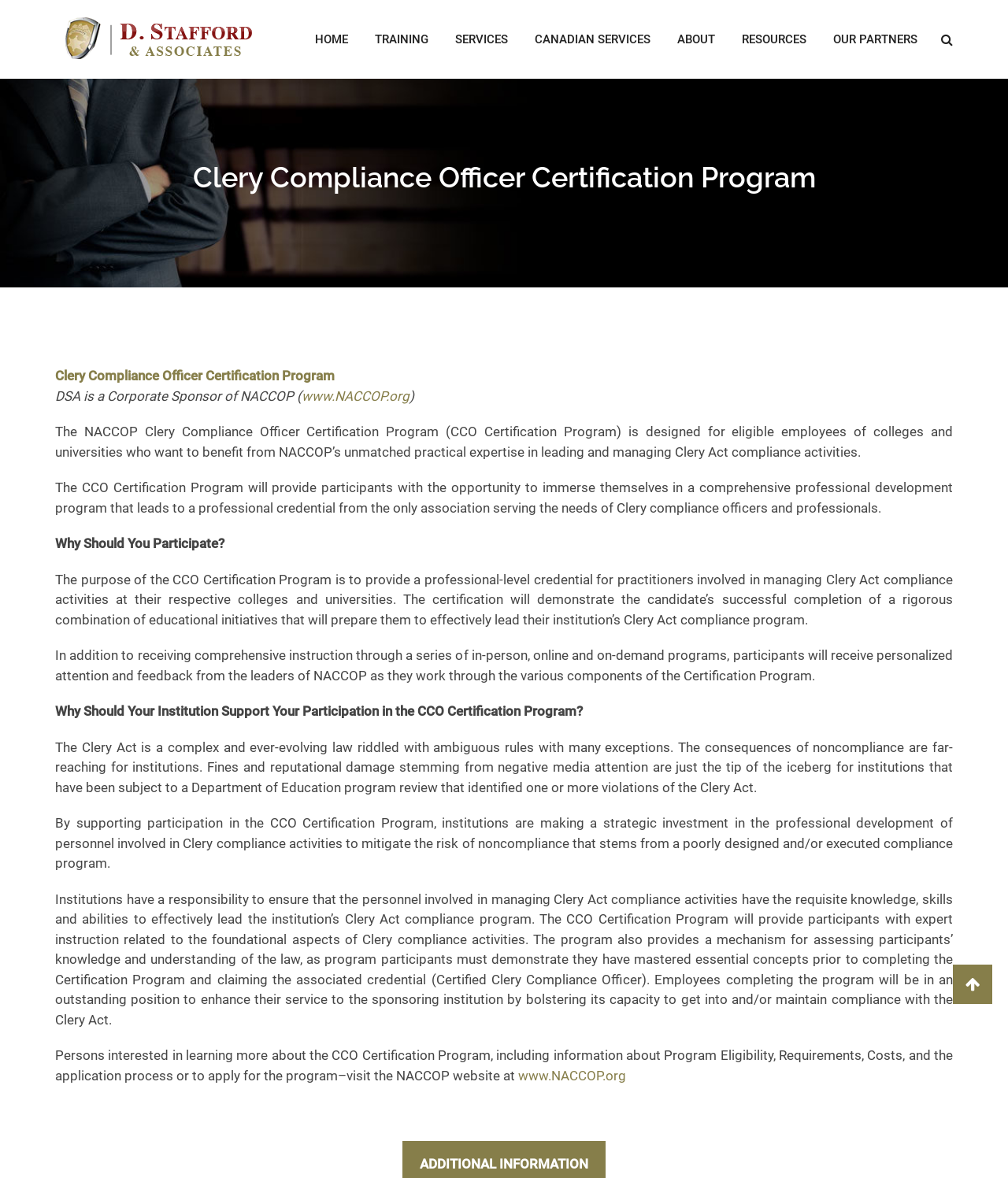Please indicate the bounding box coordinates of the element's region to be clicked to achieve the instruction: "Visit D. Stafford & Associates website". Provide the coordinates as four float numbers between 0 and 1, i.e., [left, top, right, bottom].

[0.055, 0.0, 0.256, 0.067]